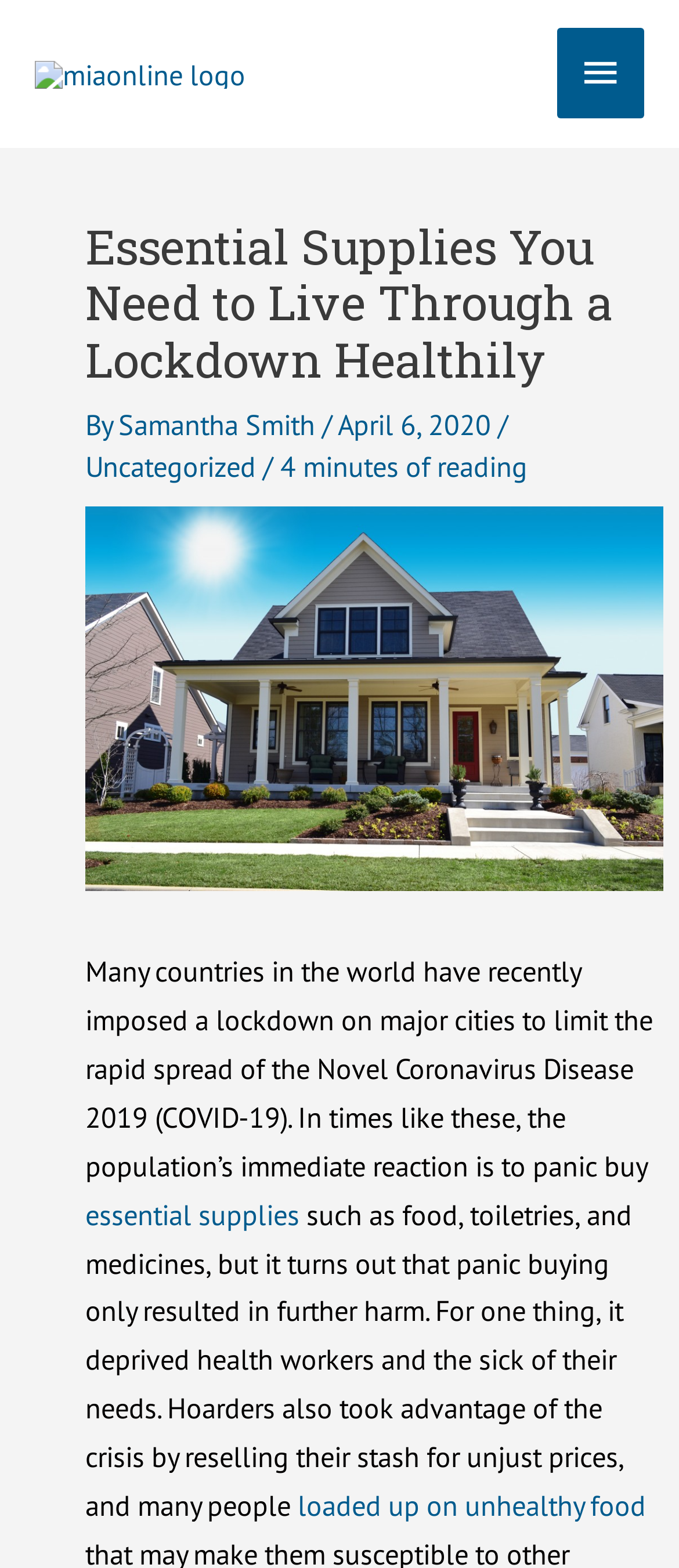Using the webpage screenshot and the element description Uncategorized, determine the bounding box coordinates. Specify the coordinates in the format (top-left x, top-left y, bottom-right x, bottom-right y) with values ranging from 0 to 1.

[0.125, 0.285, 0.377, 0.309]